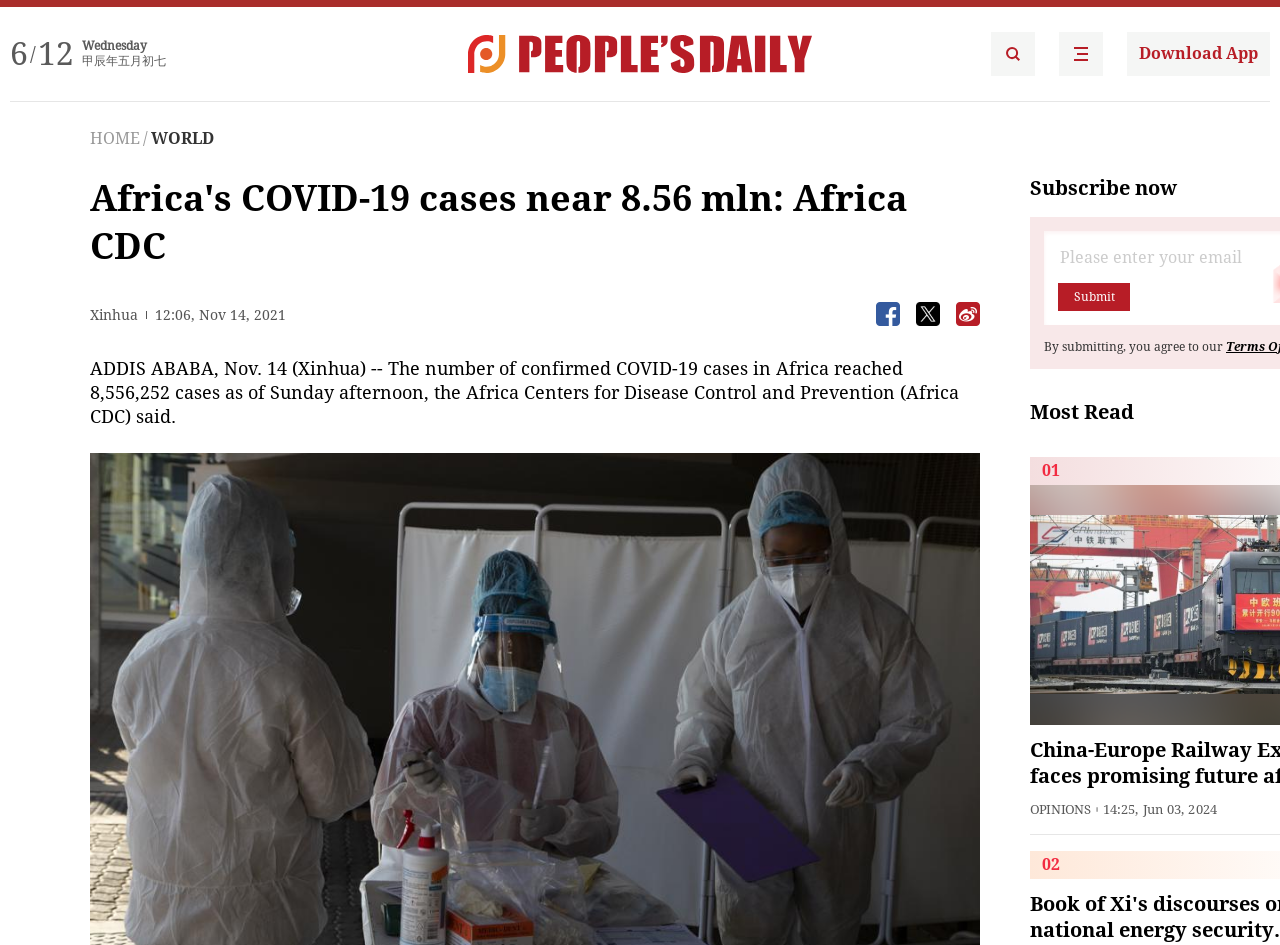What is the number of confirmed COVID-19 cases in Africa?
Examine the screenshot and reply with a single word or phrase.

8,556,252